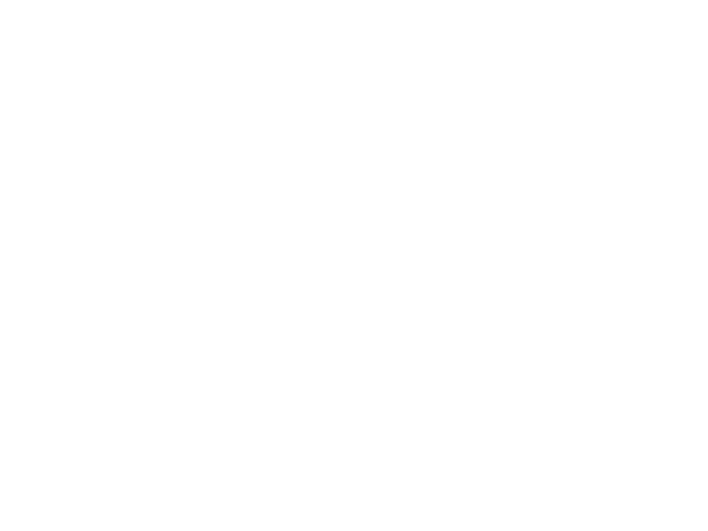Provide your answer to the question using just one word or phrase: What type of occasion is the car suitable for?

Special occasions like proms